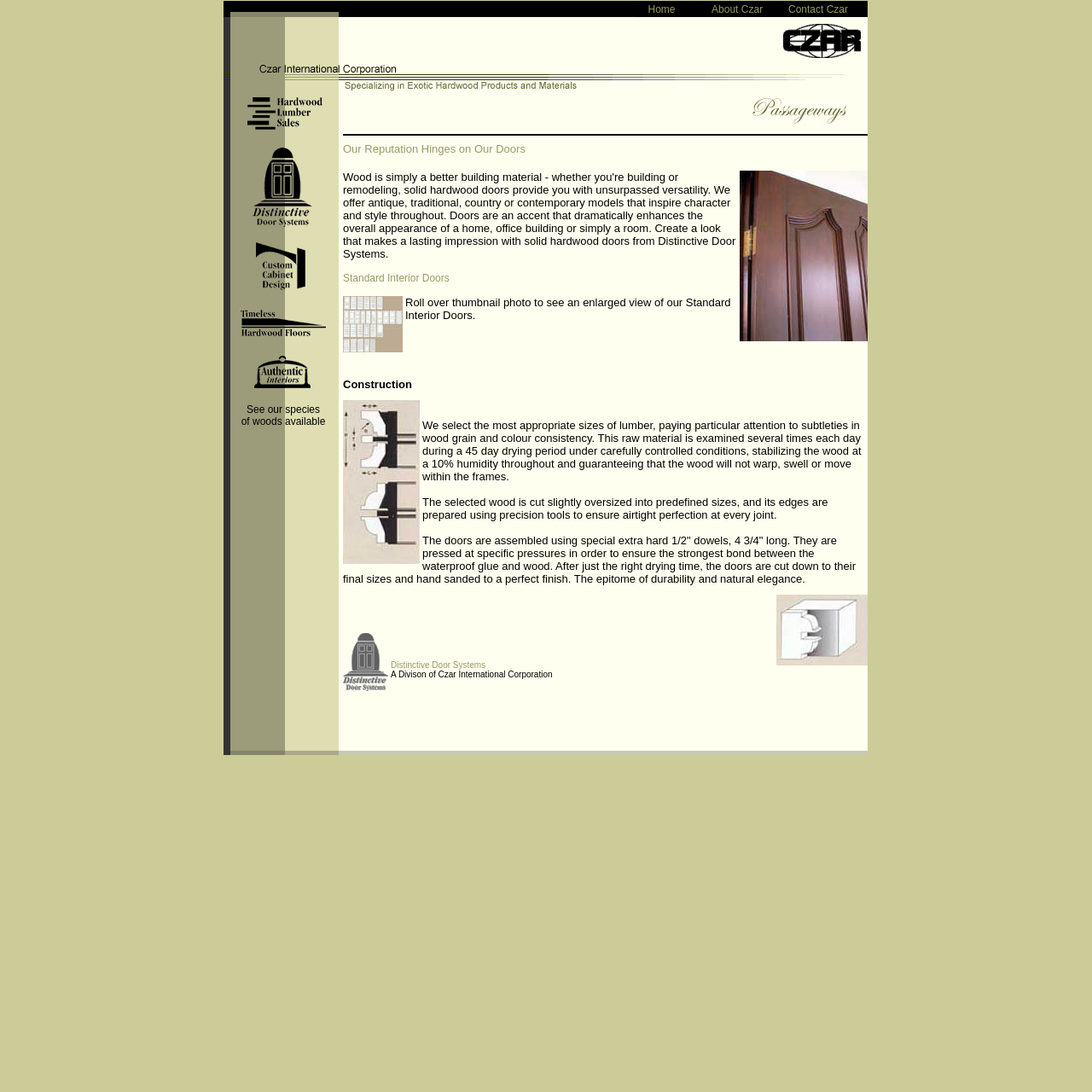What is the name of the division that offers solid hardwood doors?
Please give a detailed and thorough answer to the question, covering all relevant points.

The webpage mentions that Distinctive Door Systems is a division of Czar International Corporation that offers solid hardwood doors, as indicated by the text and images on the webpage.